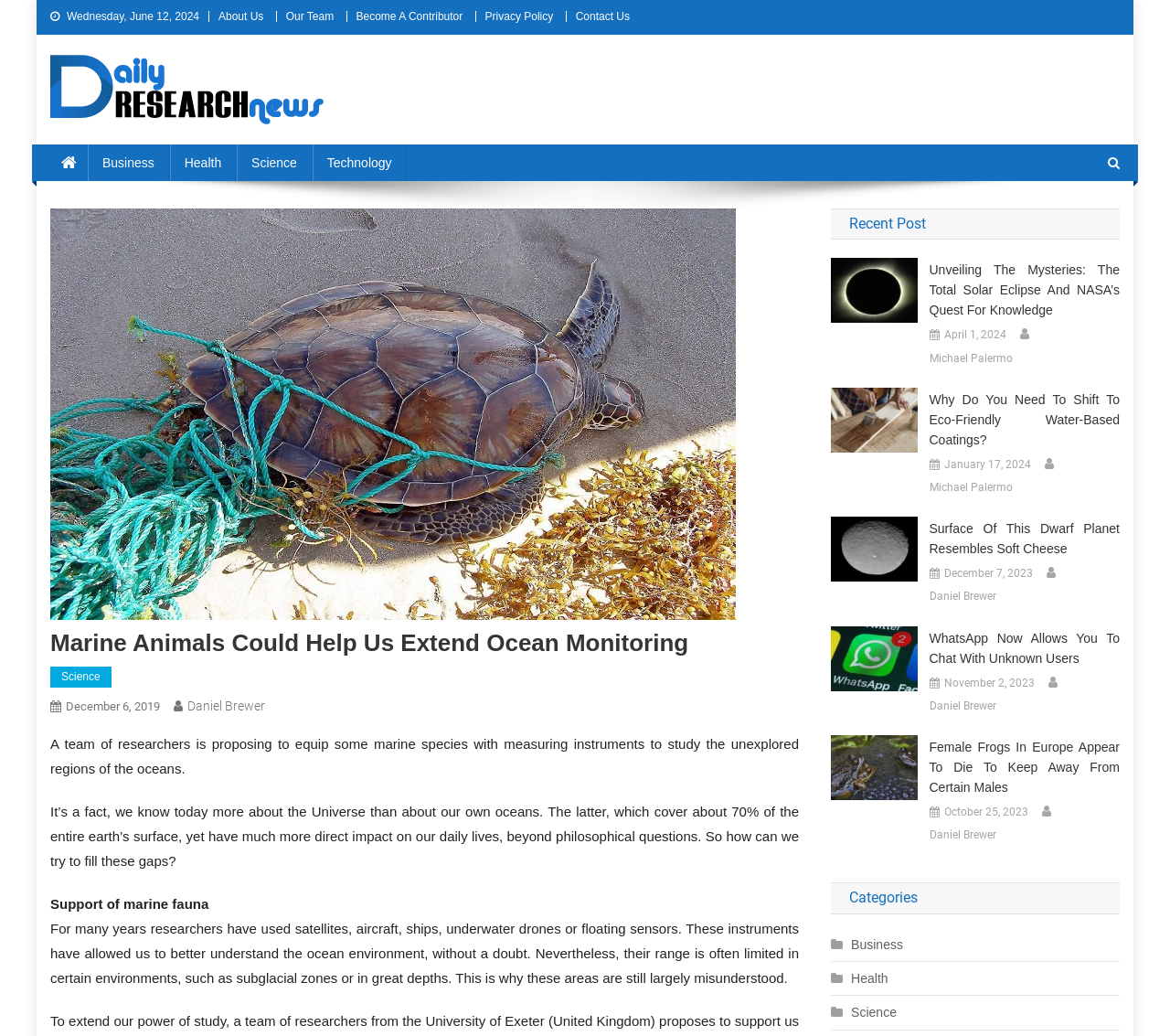Can you extract the primary headline text from the webpage?

Marine Animals Could Help Us Extend Ocean Monitoring